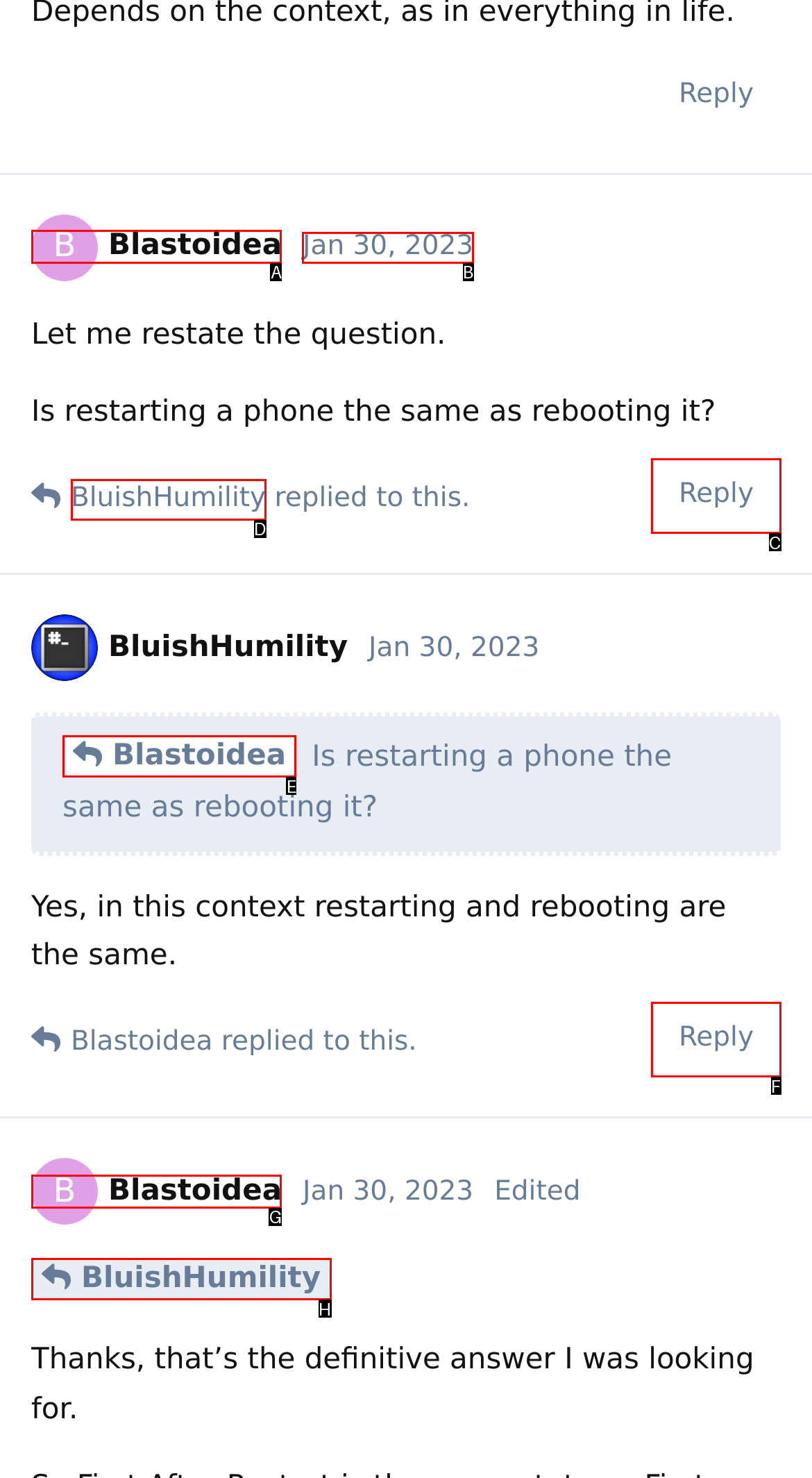Based on the description: Blastoidea, find the HTML element that matches it. Provide your answer as the letter of the chosen option.

E